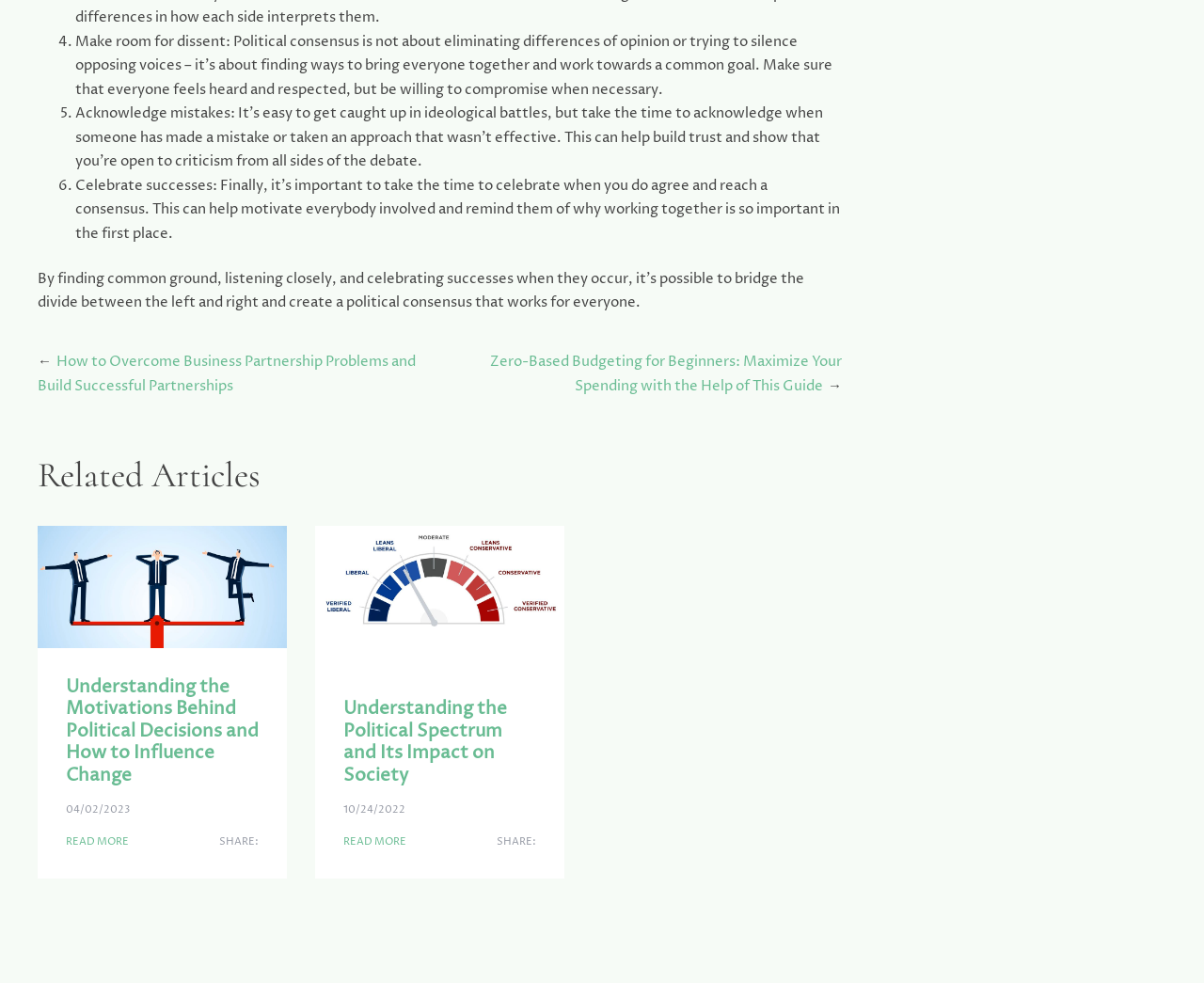Please answer the following question using a single word or phrase: 
What is the date of the article 'Understanding the Political Spectrum and Its Impact on Society'?

10/24/2022